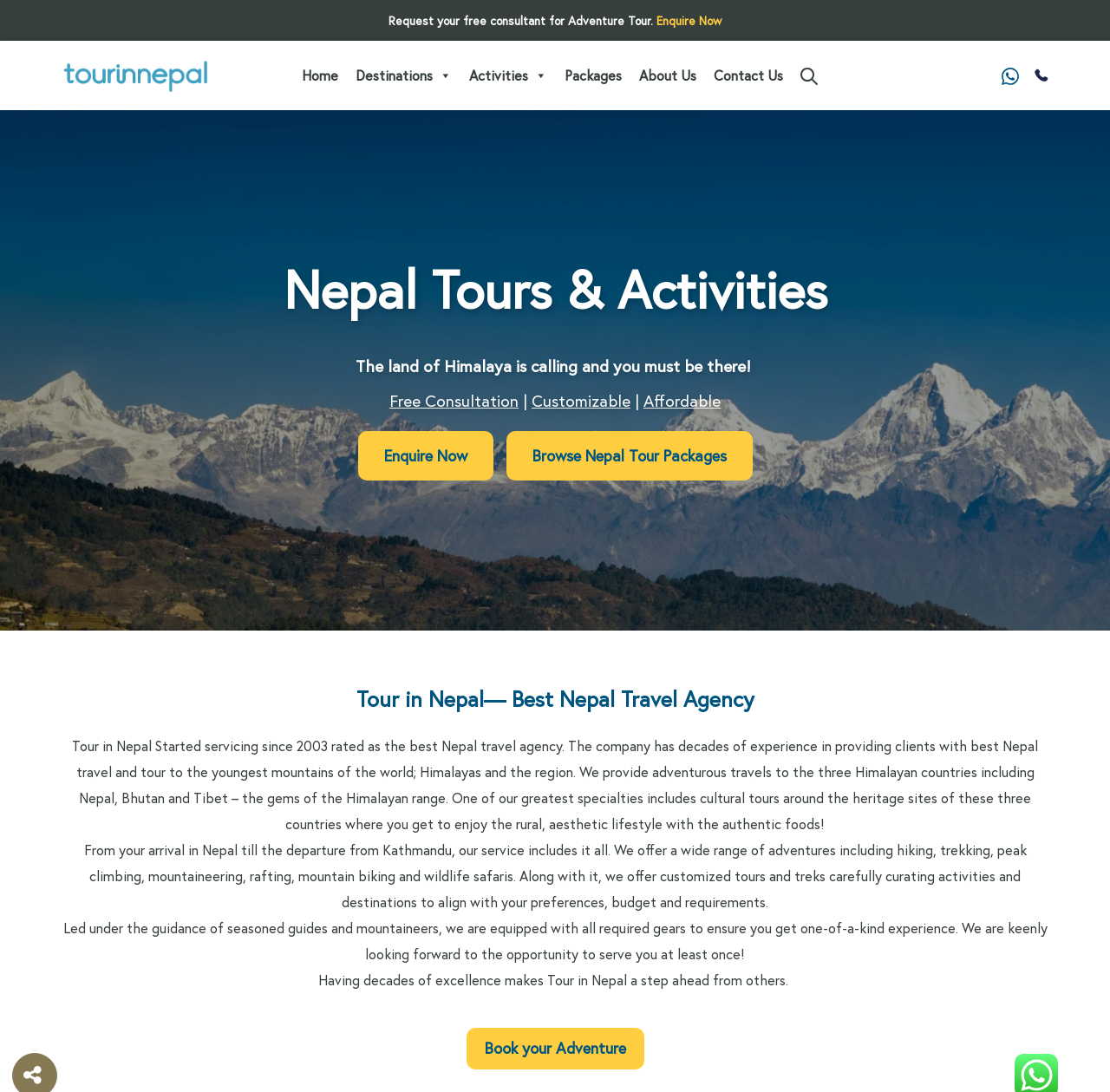Indicate the bounding box coordinates of the element that must be clicked to execute the instruction: "Request a free consultant for an adventure tour". The coordinates should be given as four float numbers between 0 and 1, i.e., [left, top, right, bottom].

[0.35, 0.011, 0.591, 0.026]